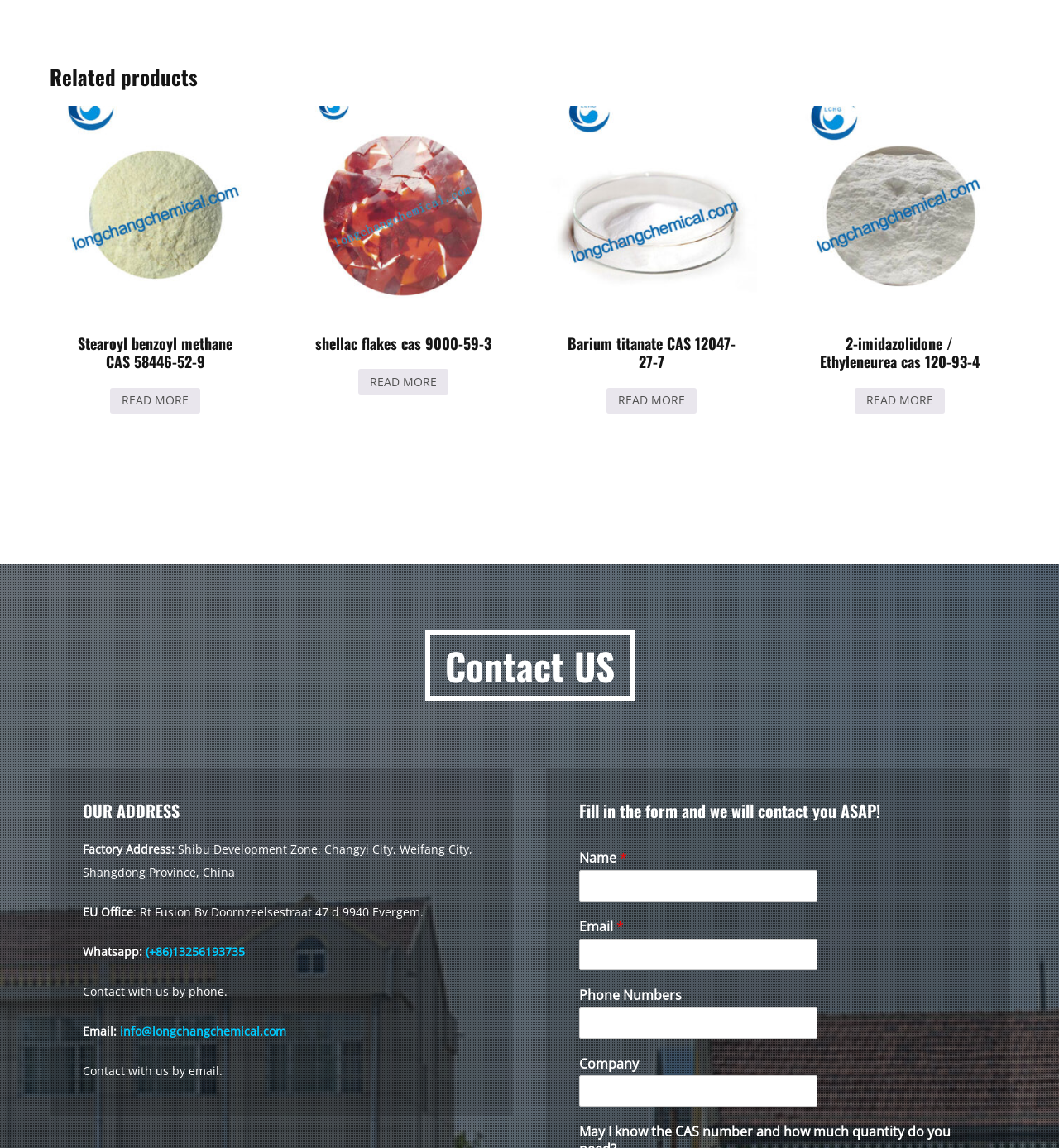Determine the bounding box coordinates of the clickable element necessary to fulfill the instruction: "Read more about shellac flakes cas 9000-59-3". Provide the coordinates as four float numbers within the 0 to 1 range, i.e., [left, top, right, bottom].

[0.338, 0.321, 0.424, 0.344]